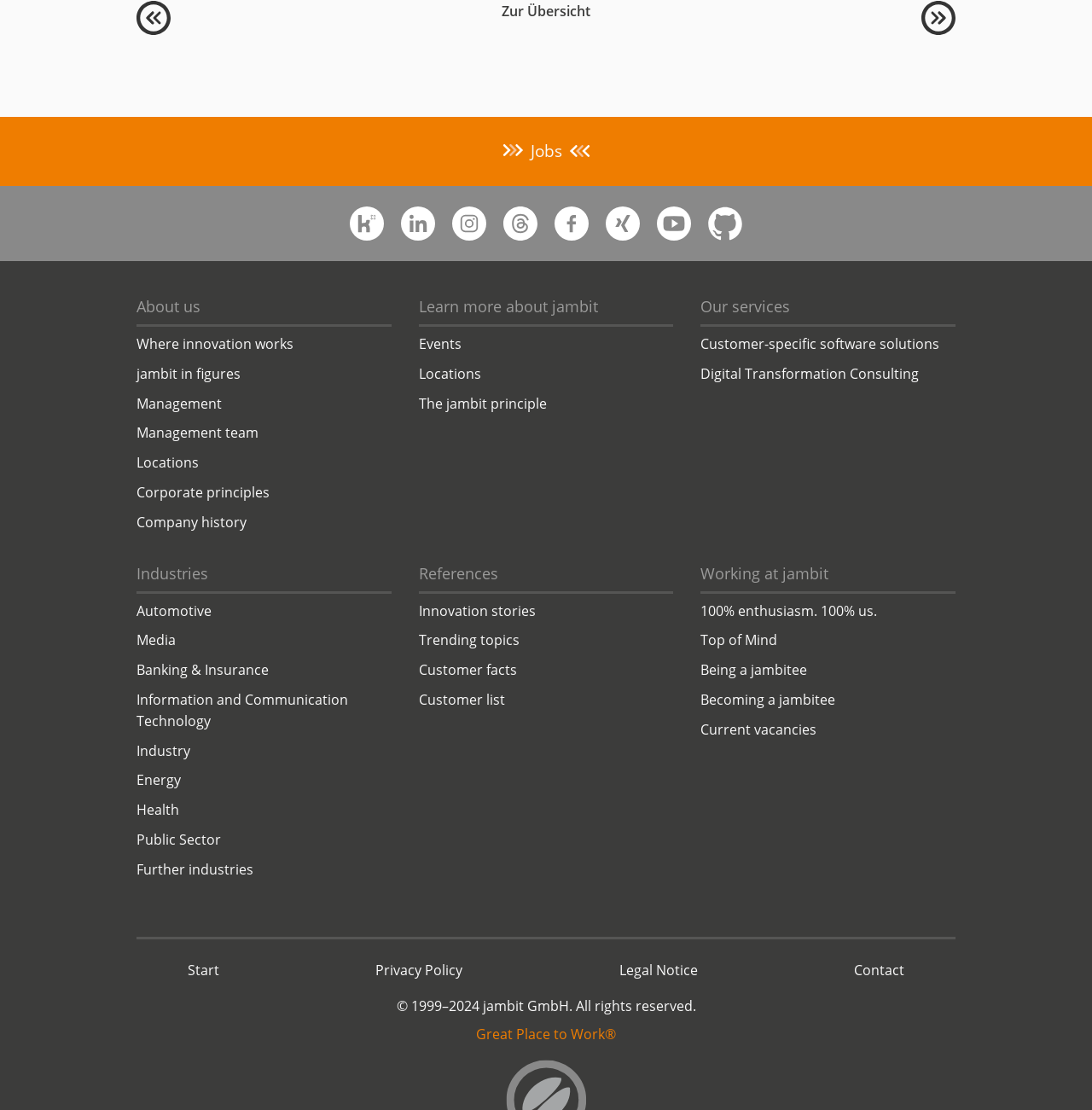Specify the bounding box coordinates of the element's area that should be clicked to execute the given instruction: "Check current vacancies". The coordinates should be four float numbers between 0 and 1, i.e., [left, top, right, bottom].

[0.642, 0.648, 0.748, 0.668]